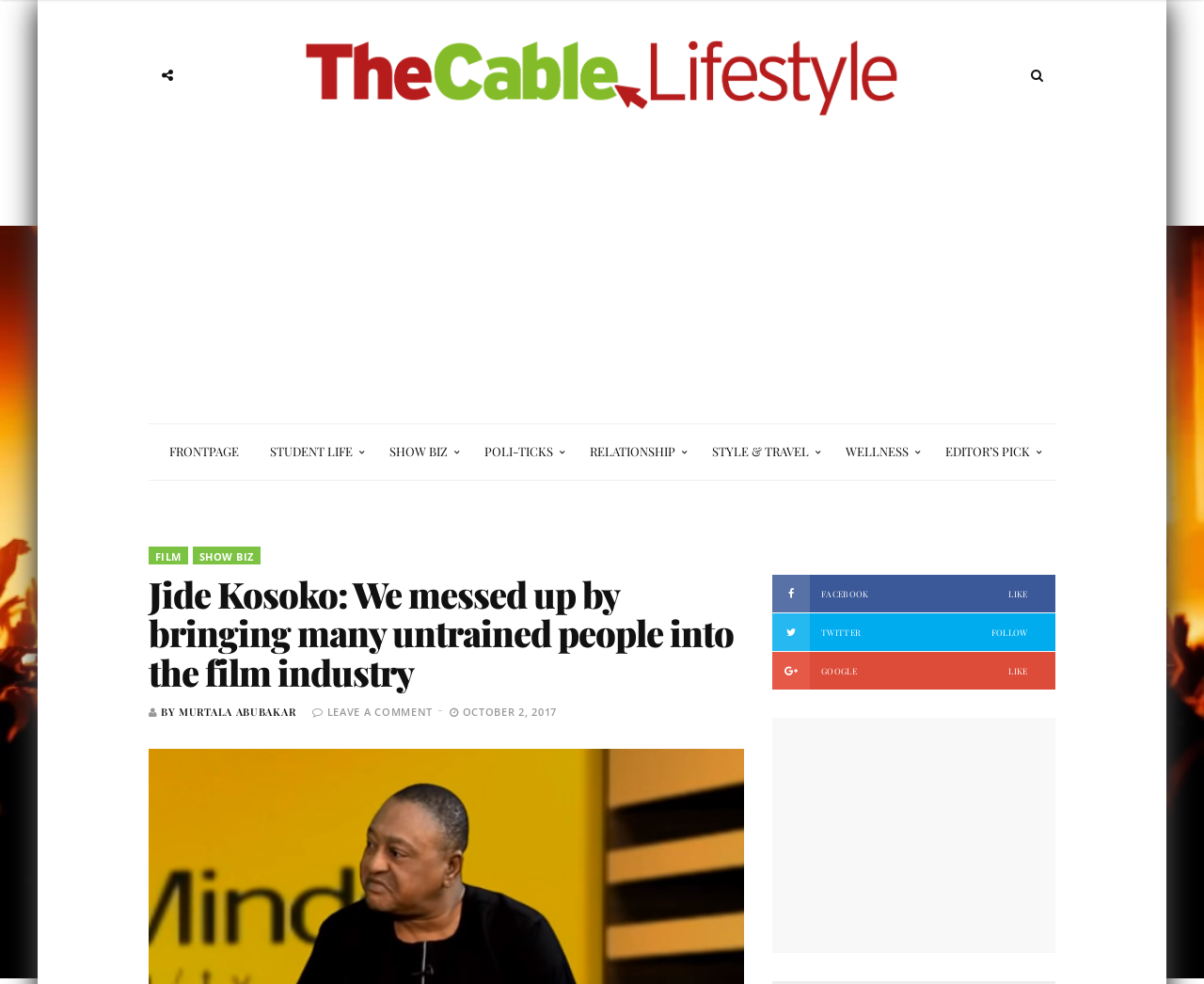Please determine the bounding box coordinates of the element's region to click for the following instruction: "Search for something".

[0.88, 0.053, 0.913, 0.1]